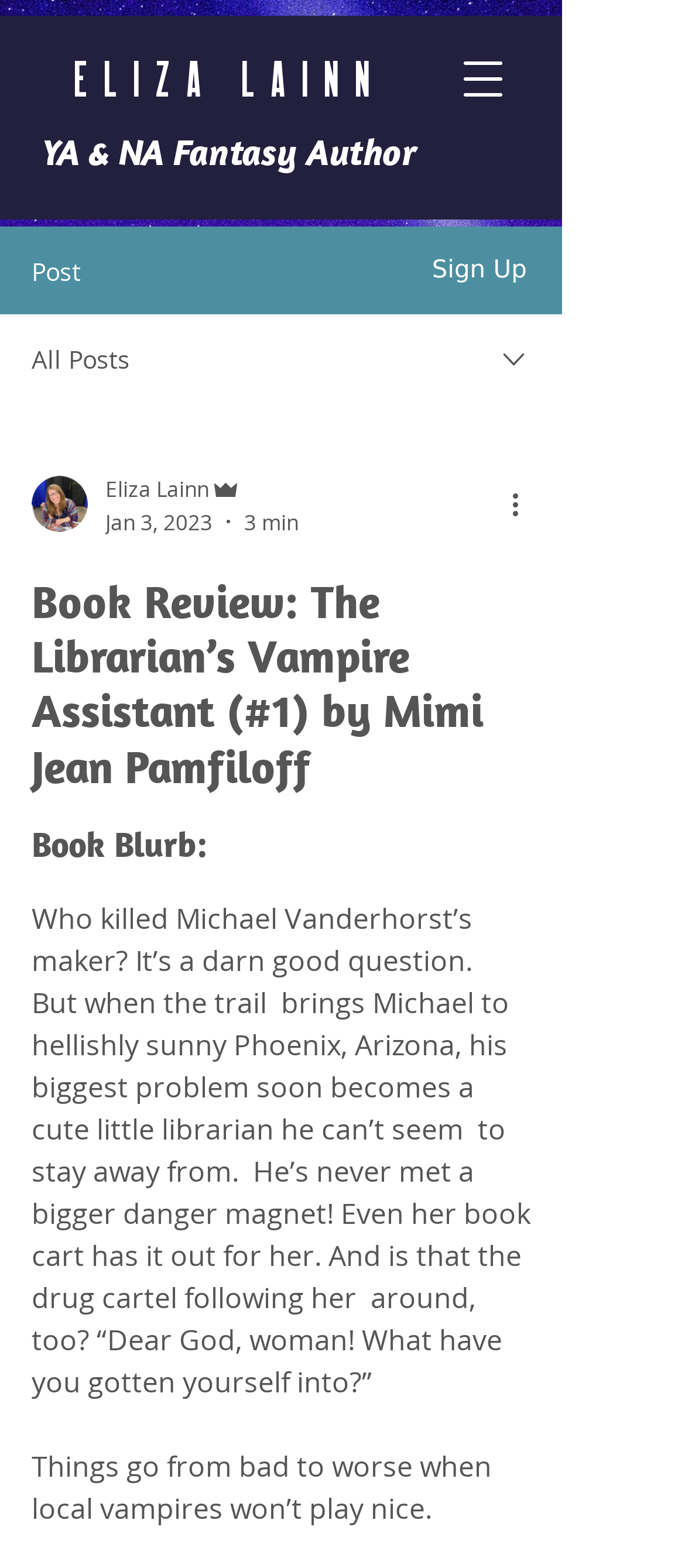Who is the author of the book being reviewed?
Give a thorough and detailed response to the question.

I found the answer by looking at the heading 'Book Review: The Librarian’s Vampire Assistant (#1) by Mimi Jean Pamfiloff' which indicates that the book being reviewed is written by Mimi Jean Pamfiloff.